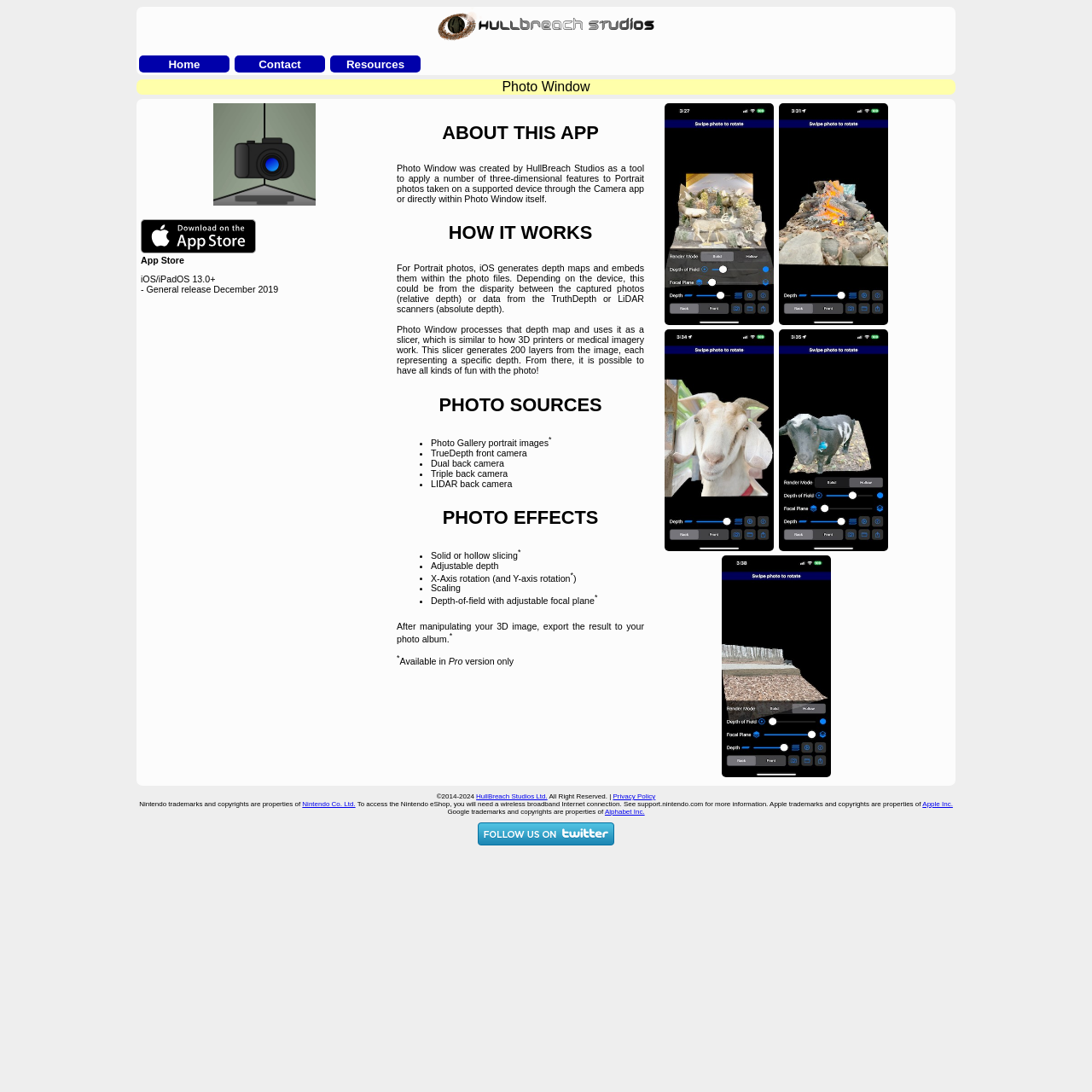Identify the bounding box coordinates of the area that should be clicked in order to complete the given instruction: "Go to the 'Privacy Policy' page". The bounding box coordinates should be four float numbers between 0 and 1, i.e., [left, top, right, bottom].

[0.561, 0.726, 0.6, 0.733]